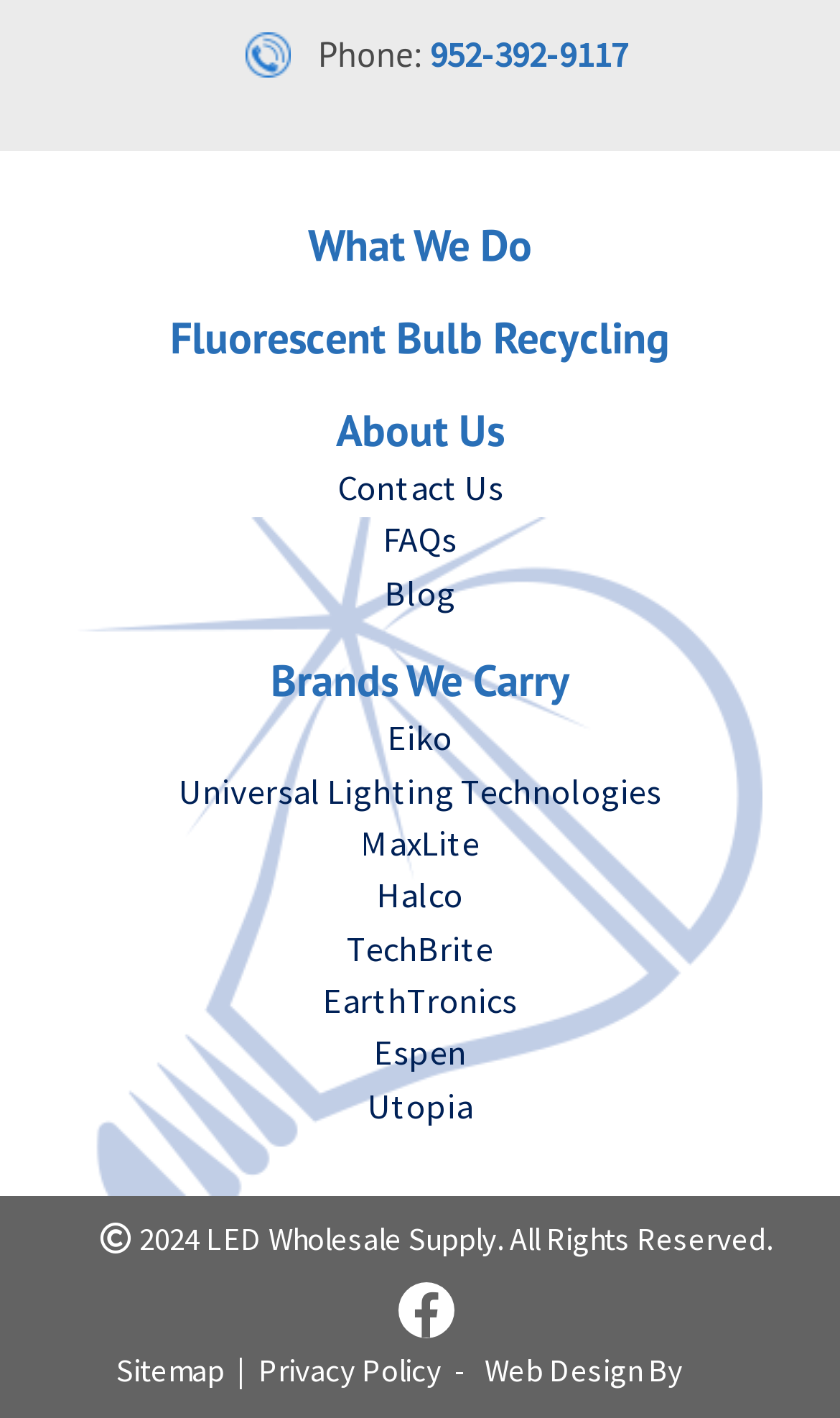Determine the bounding box coordinates of the clickable region to execute the instruction: "Click on 'What We Do'". The coordinates should be four float numbers between 0 and 1, denoted as [left, top, right, bottom].

[0.038, 0.151, 0.962, 0.194]